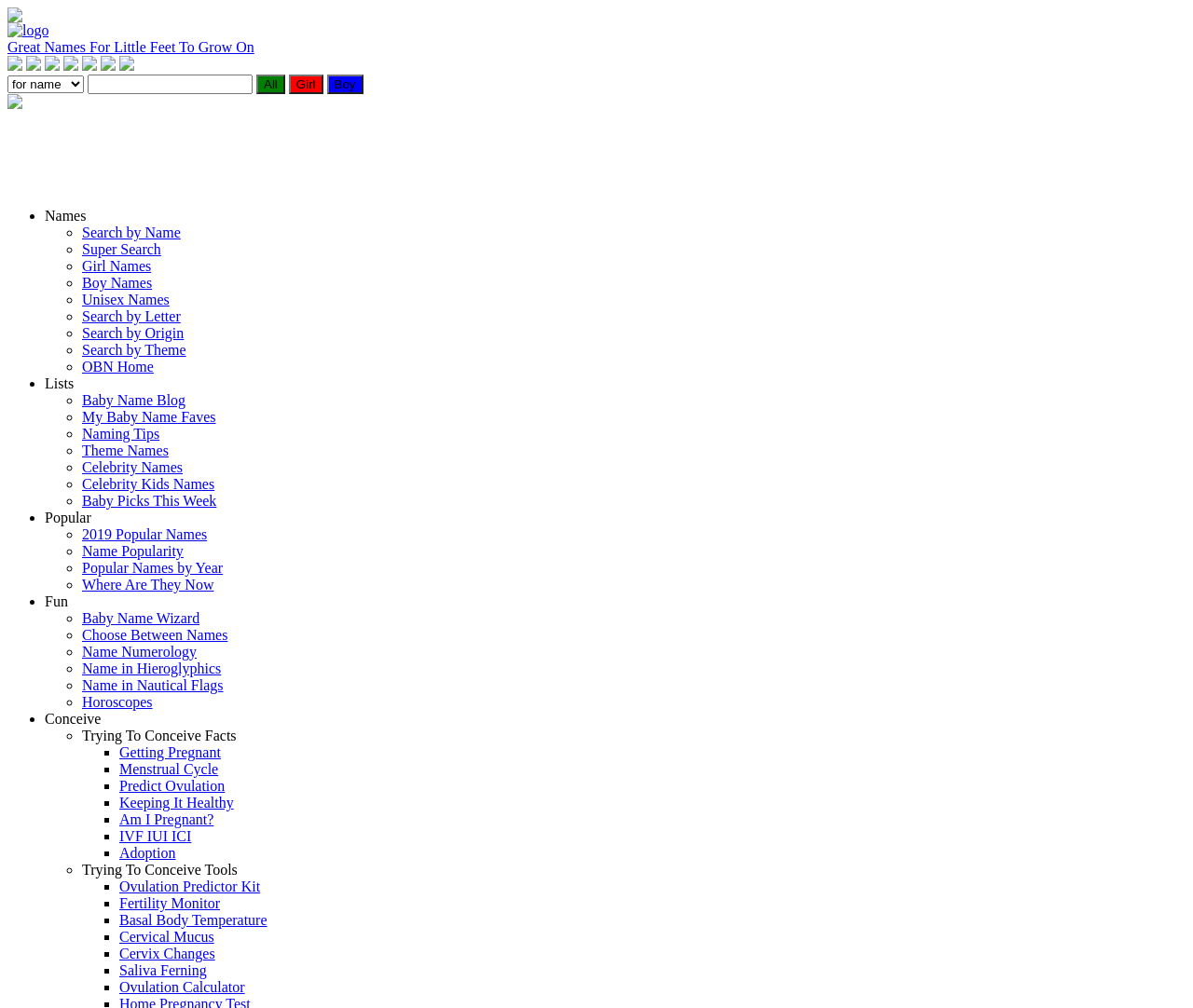Answer with a single word or phrase: 
How many categories are listed on the webpage?

4